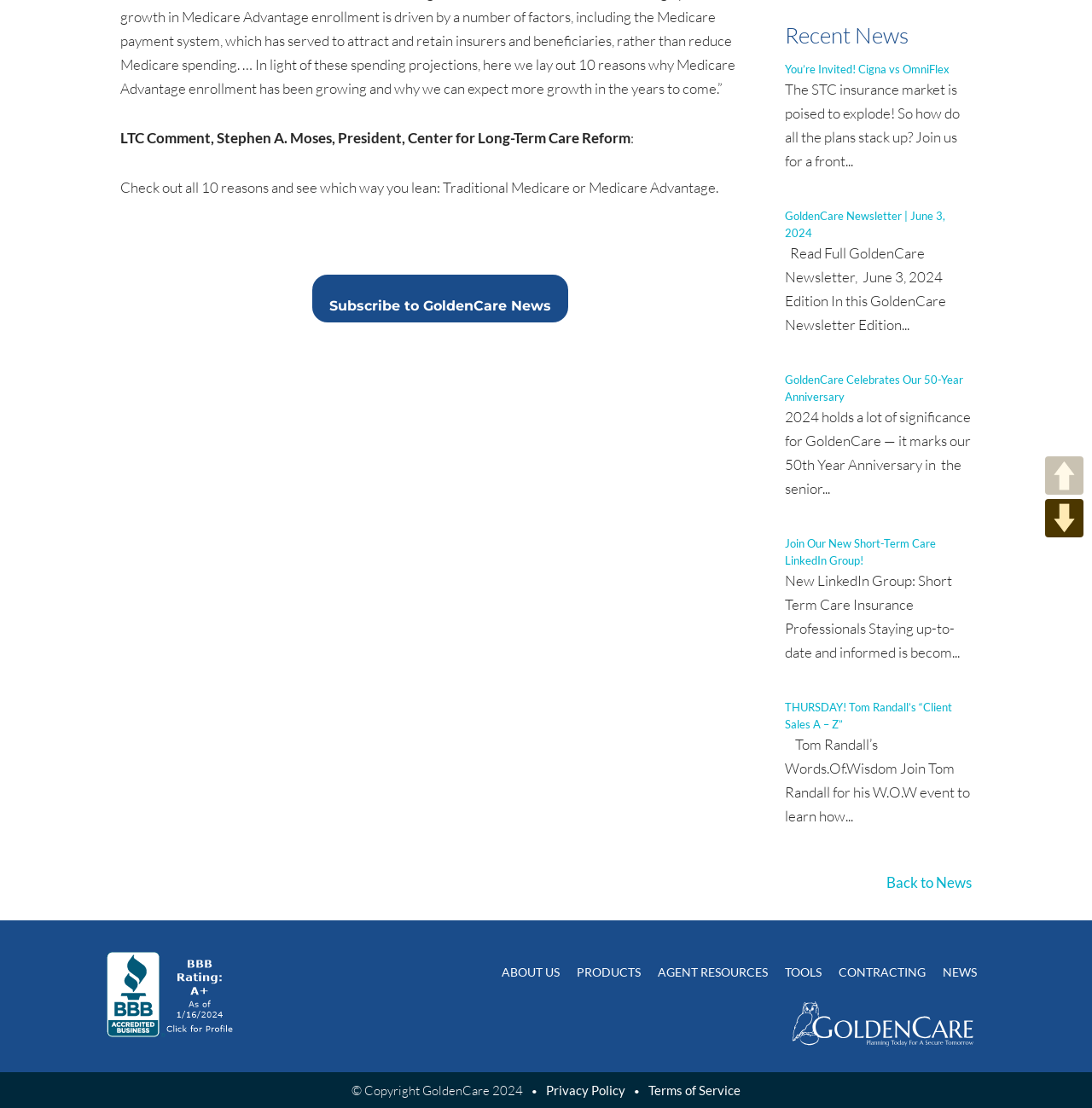For the element described, predict the bounding box coordinates as (top-left x, top-left y, bottom-right x, bottom-right y). All values should be between 0 and 1. Element description: You’re Invited! Cigna vs OmniFlex

[0.719, 0.056, 0.87, 0.069]